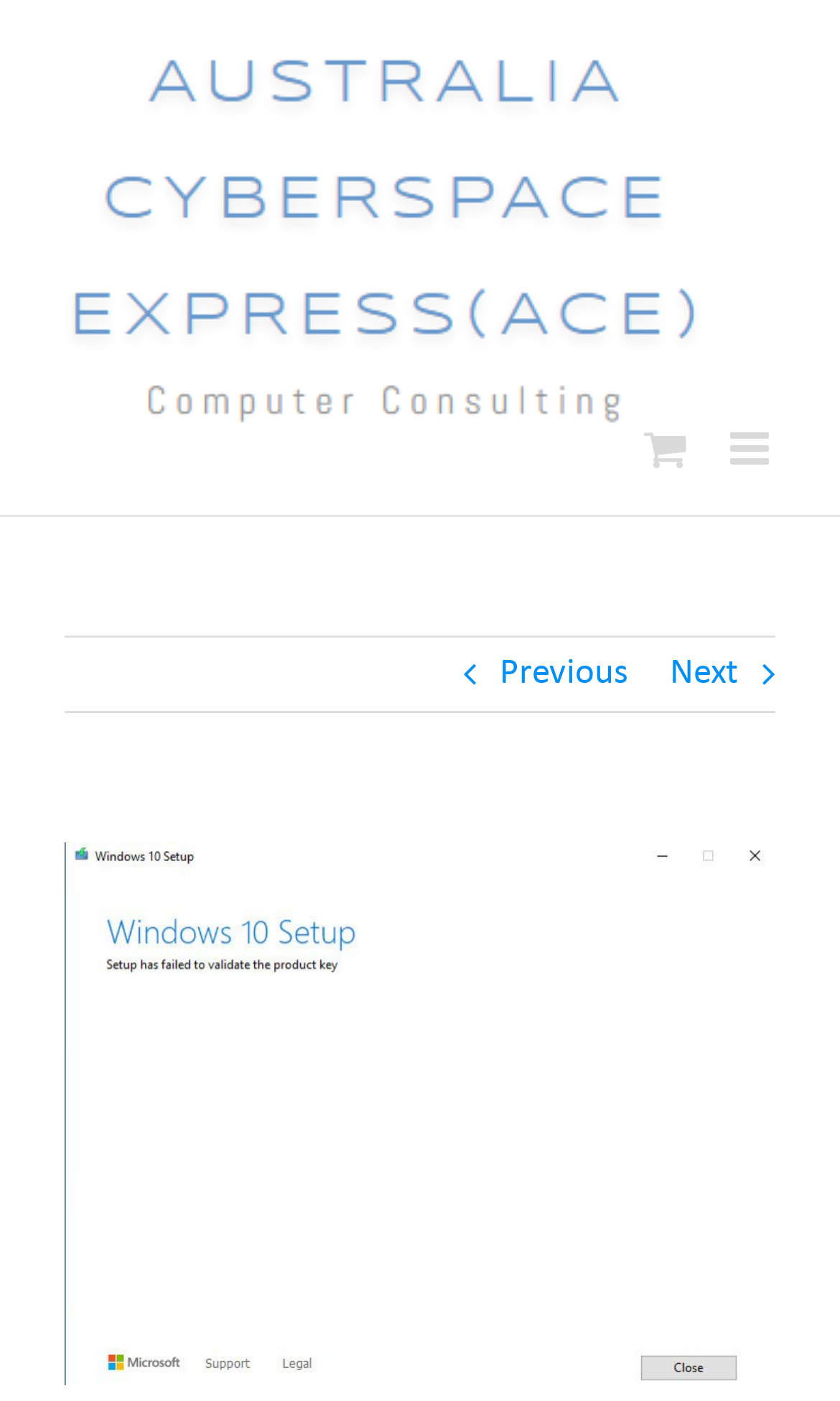Provide the bounding box coordinates of the HTML element described by the text: "Make a Payment".

None